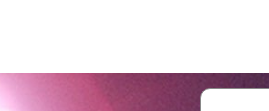Give a thorough explanation of the elements present in the image.

The image prominently features a vibrant and engaging design, likely representing a significant theme associated with Hope International University. Positioned within the "Donors" section of the website, this decorative element contributes to the university's appeal, emphasizing community support and involvement. The background gradient transitions from soft pink to a deeper hue, suggesting warmth and inclusivity, aligning with the university's mission to foster connections with donors and supporters. This element serves as a visual enhancement, inviting visitors to explore further opportunities for engagement and contribution to the university's initiatives.